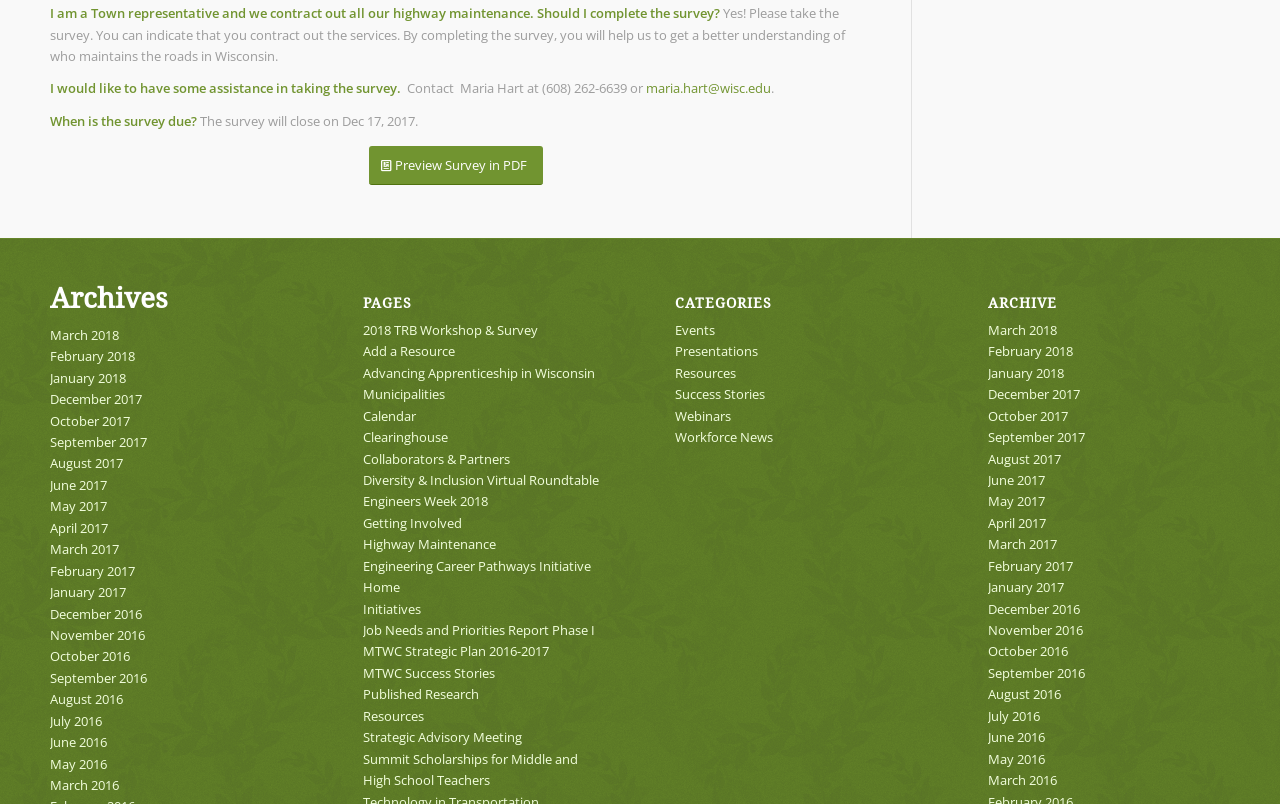Identify the bounding box of the UI element that matches this description: "March 2018".

[0.039, 0.405, 0.093, 0.428]